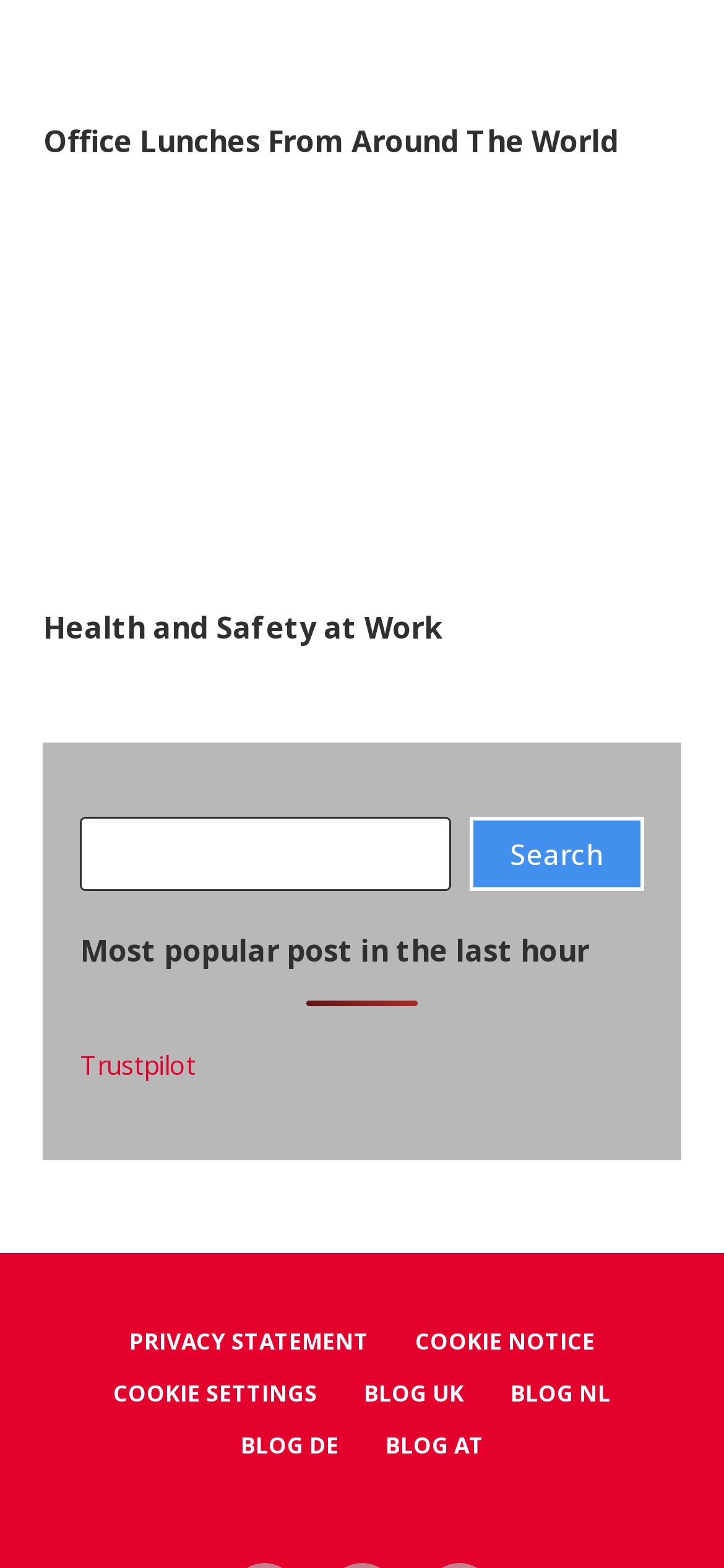Locate the coordinates of the bounding box for the clickable region that fulfills this instruction: "Search for something".

[0.111, 0.521, 0.622, 0.569]